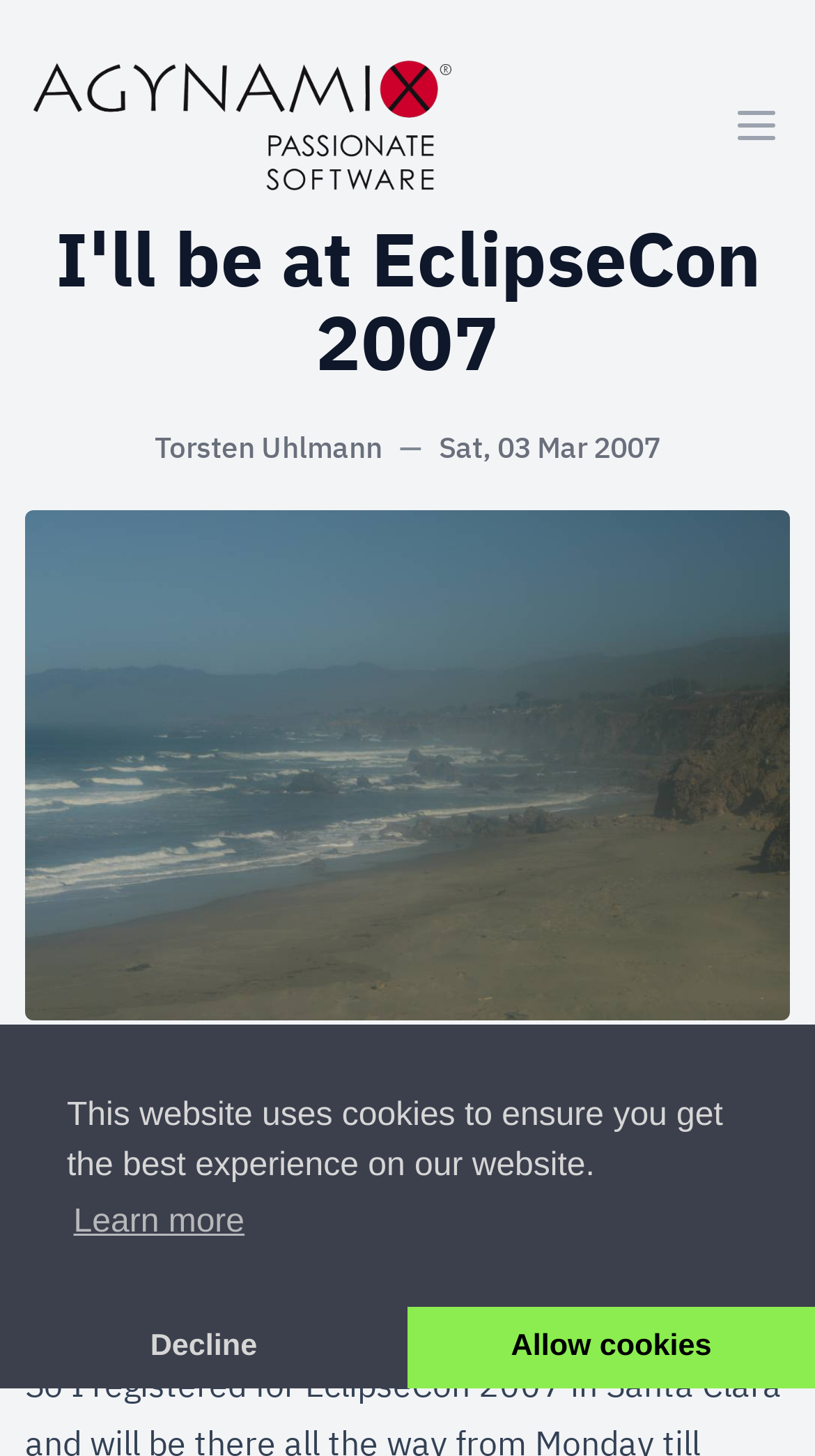Find the bounding box coordinates corresponding to the UI element with the description: "Proudly powered by WordPress". The coordinates should be formatted as [left, top, right, bottom], with values as floats between 0 and 1.

None